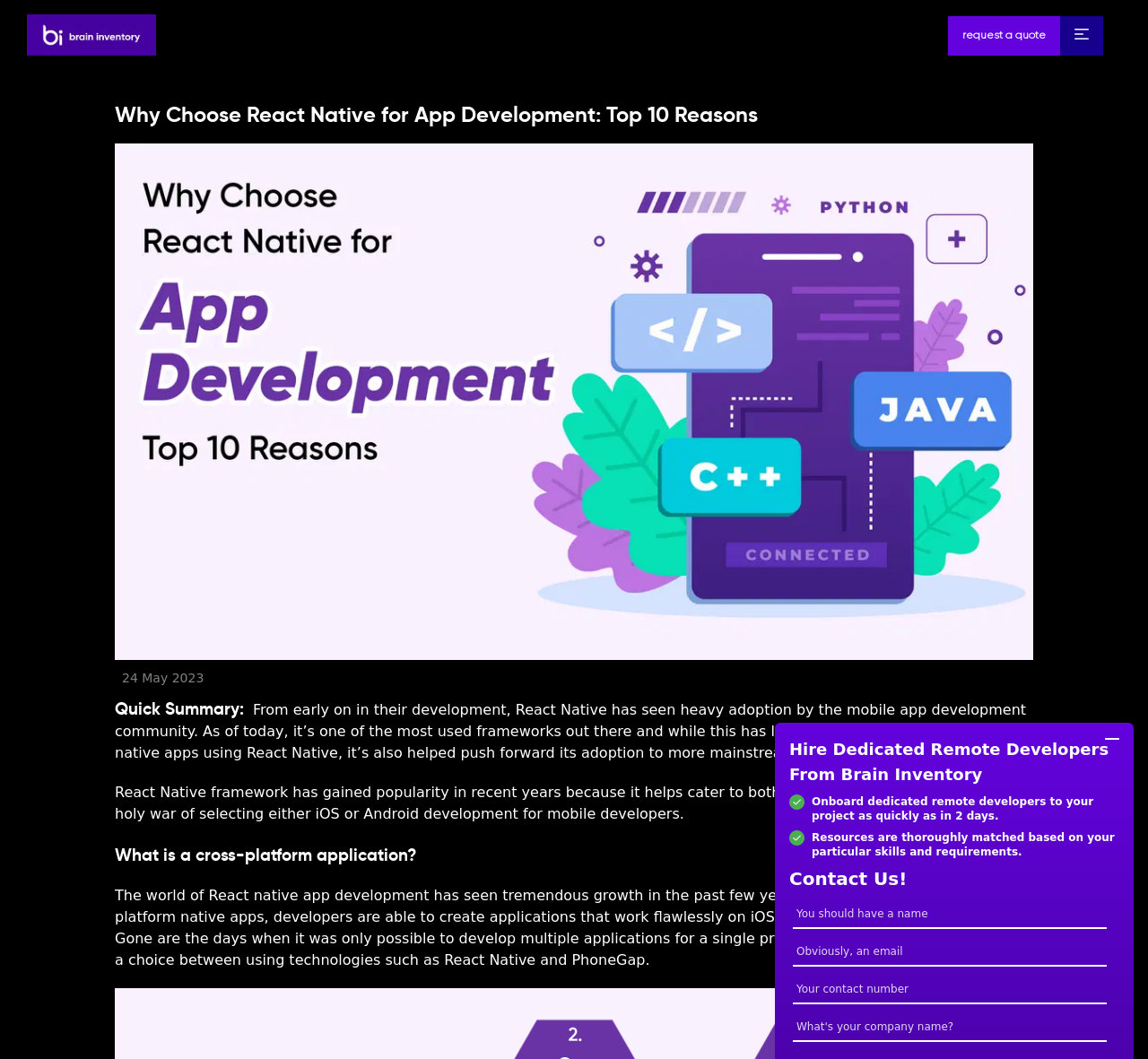Please specify the bounding box coordinates in the format (top-left x, top-left y, bottom-right x, bottom-right y), with all values as floating point numbers between 0 and 1. Identify the bounding box of the UI element described by: name="companyName" placeholder="What's your company name?"

[0.691, 0.955, 0.964, 0.984]